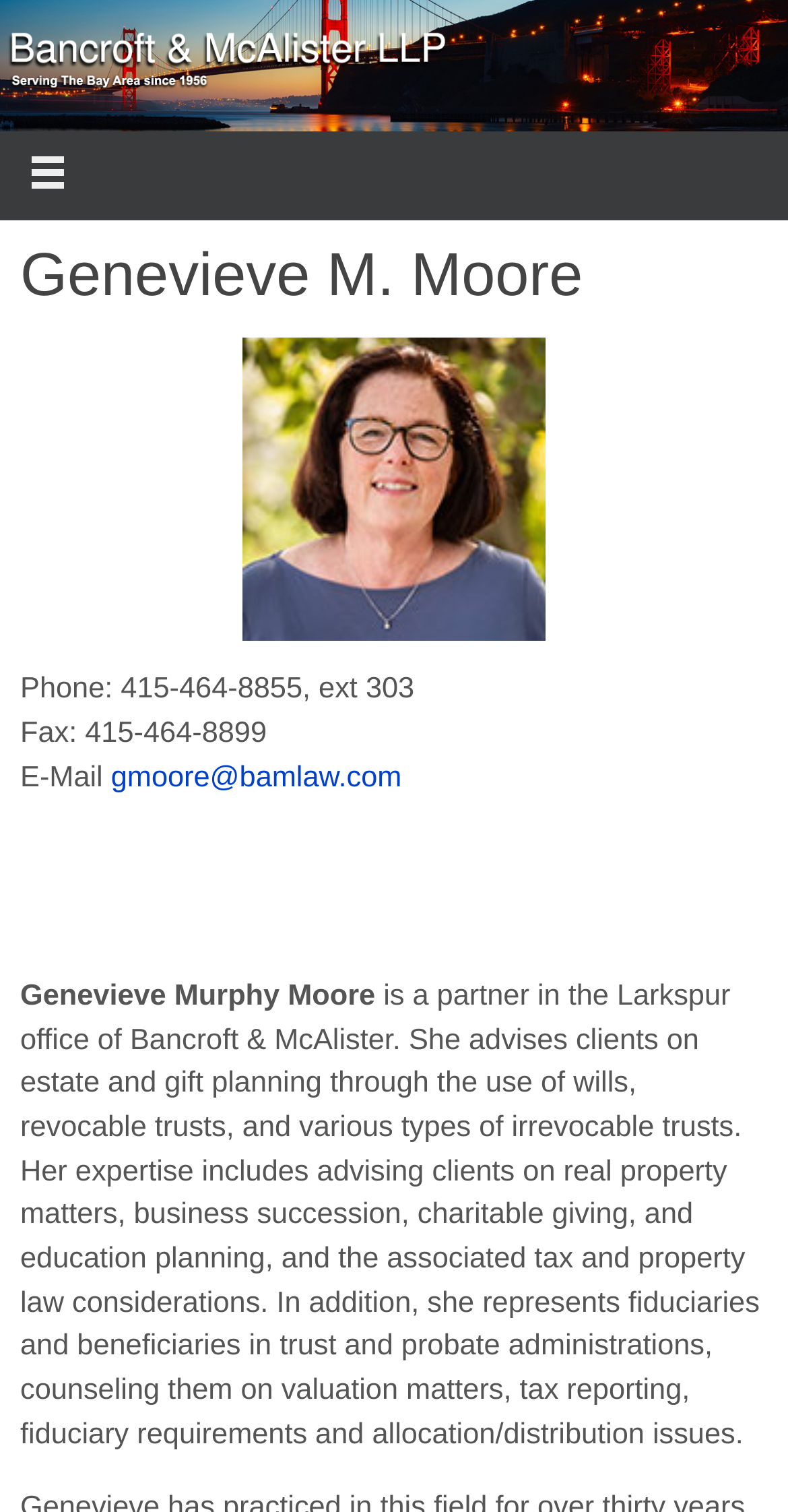What type of trusts does Genevieve M. Moore advise clients on?
Please ensure your answer is as detailed and informative as possible.

According to the webpage, Genevieve M. Moore advises clients on estate and gift planning through the use of wills, revocable trusts, and various types of irrevocable trusts.